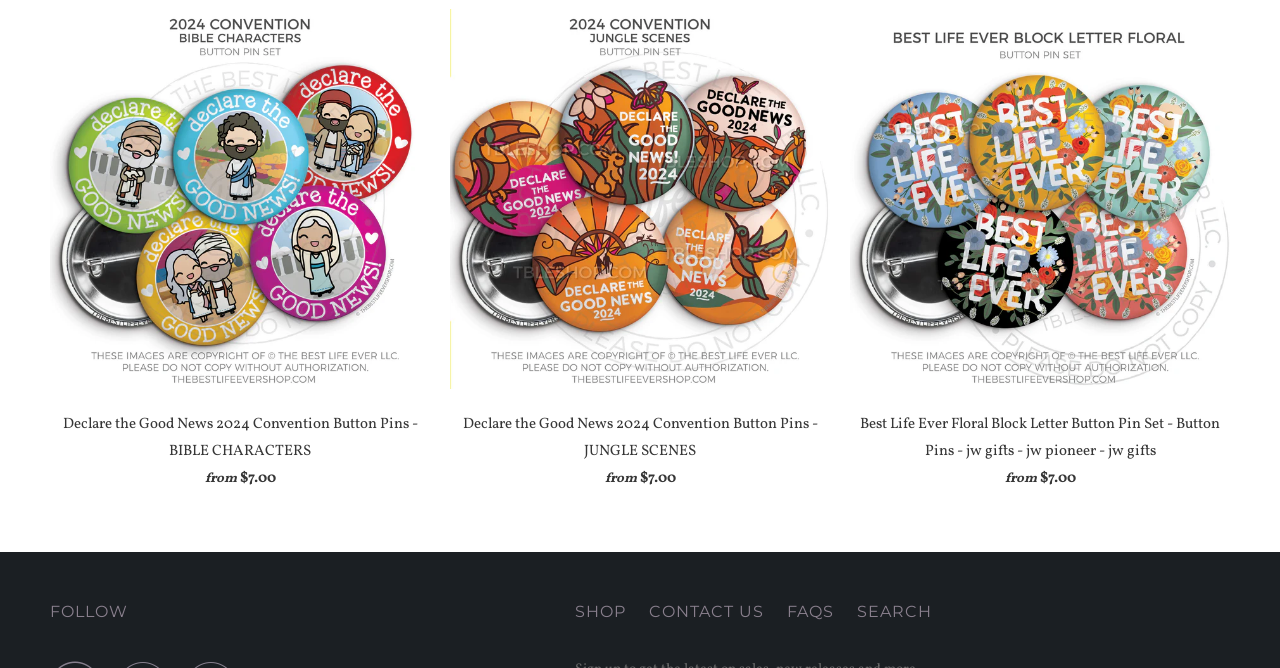What can be found by clicking on the 'SHOP' link?
Using the image as a reference, deliver a detailed and thorough answer to the question.

I inferred this by considering the common usage of the 'SHOP' link on e-commerce websites, which typically leads to a page displaying products available for purchase.